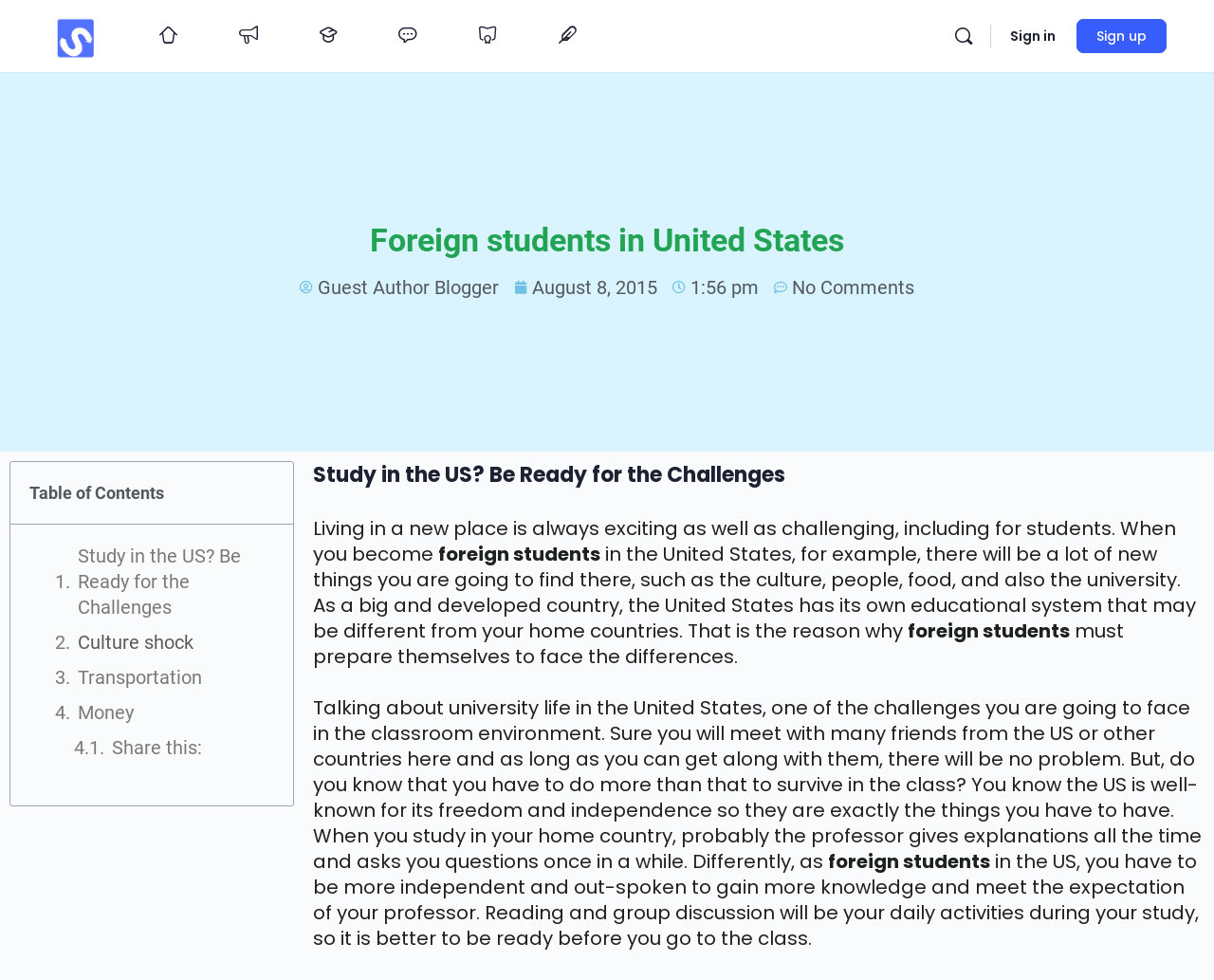Provide a thorough description of the webpage you see.

The webpage appears to be a blog post about the challenges of studying in the United States as a foreign student. At the top of the page, there are several links to other pages or sections, including a search icon and links to sign in or sign up. 

Below these links, the title "Foreign students in United States - StudentsNepal" is prominently displayed. To the right of the title, there are links to the author's profile and the date of publication, August 8, 2015, along with the time "1:56 pm".

The main content of the page is divided into sections. The first section has a heading "Study in the US? Be Ready for the Challenges" and a brief introduction to the challenges of studying in a new country. 

Below this introduction, there is a table of contents with links to different sections, including "Culture shock", "Transportation", "Money", and others. 

The main article continues below the table of contents, discussing the challenges of adapting to a new educational system and university life in the United States. The text is divided into several paragraphs, with the author advising foreign students to be prepared for differences in the classroom environment and to be more independent and outspoken in order to succeed.